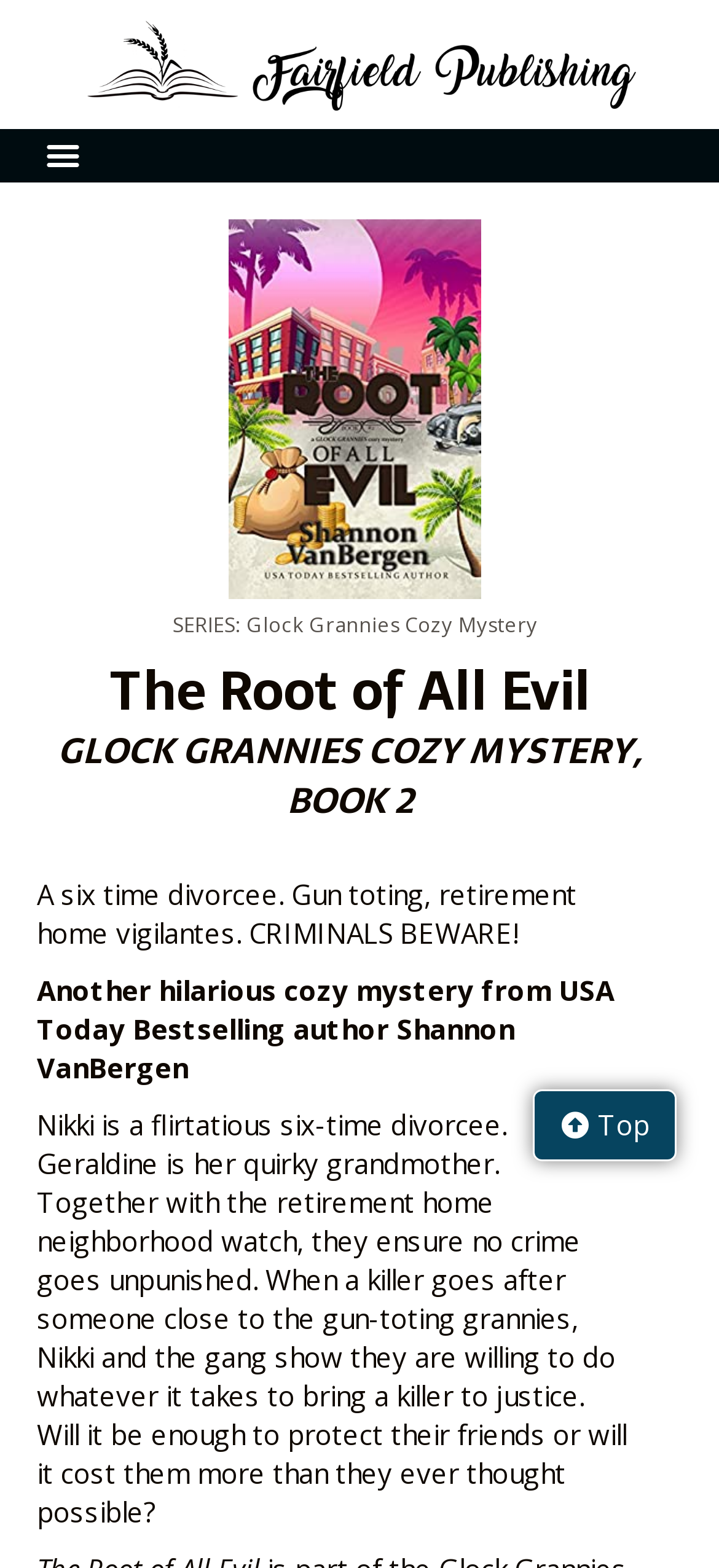Locate and extract the headline of this webpage.

The Root of All Evil